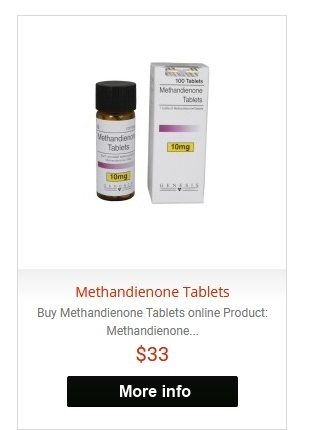Provide a comprehensive description of the image.

The image features a product display for "Methandienone Tablets," prominently showcasing the tablet bottle alongside its packaging. The bottle is labeled with "Methandienone Tablets" and indicates a dosage of "10mg" per tablet, with a total of 100 tablets included. The product is offered for an accessible price of $33, making it easy for potential customers to consider purchasing. Below the product details, a "More info" button invites viewers to learn further about the item and its benefits. The clean, informative layout provides a clear visual for anyone interested in oral steroids, specifically focusing on the Methandienone option available online.